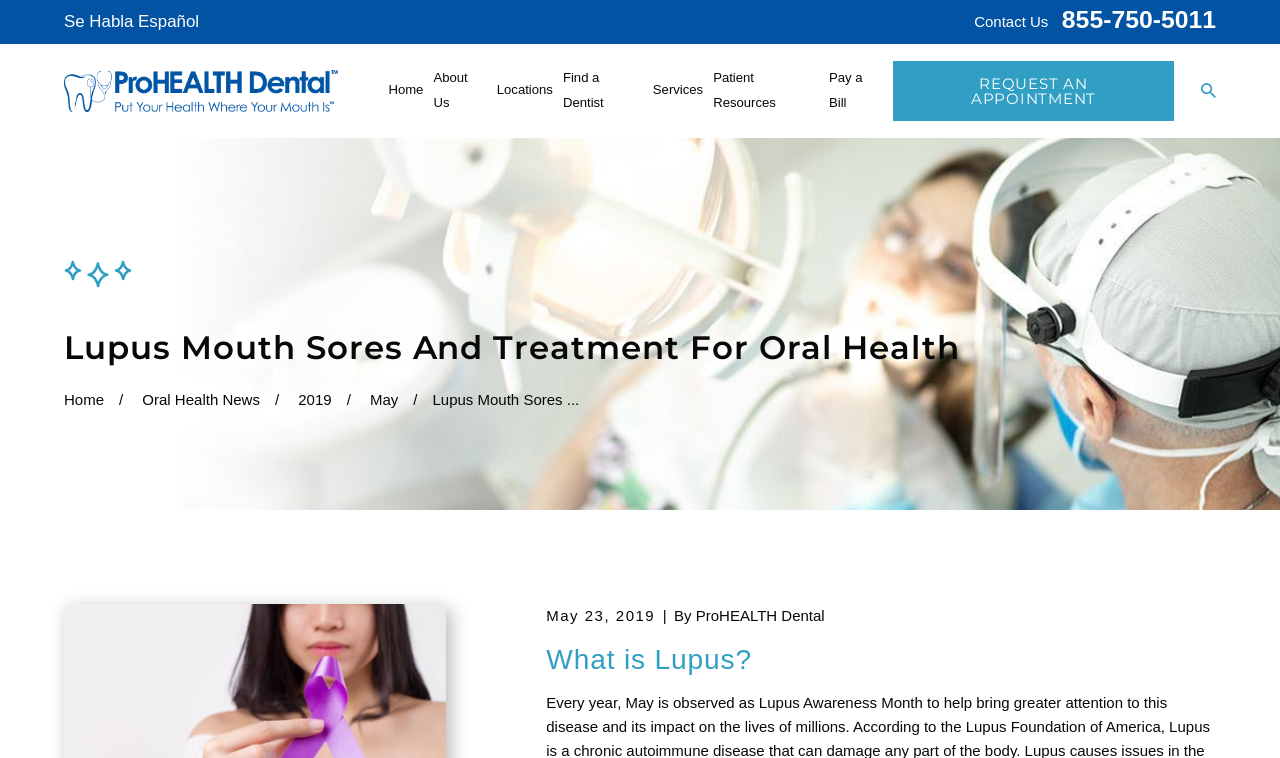Using the webpage screenshot and the element description All Glory To God, determine the bounding box coordinates. Specify the coordinates in the format (top-left x, top-left y, bottom-right x, bottom-right y) with values ranging from 0 to 1.

None